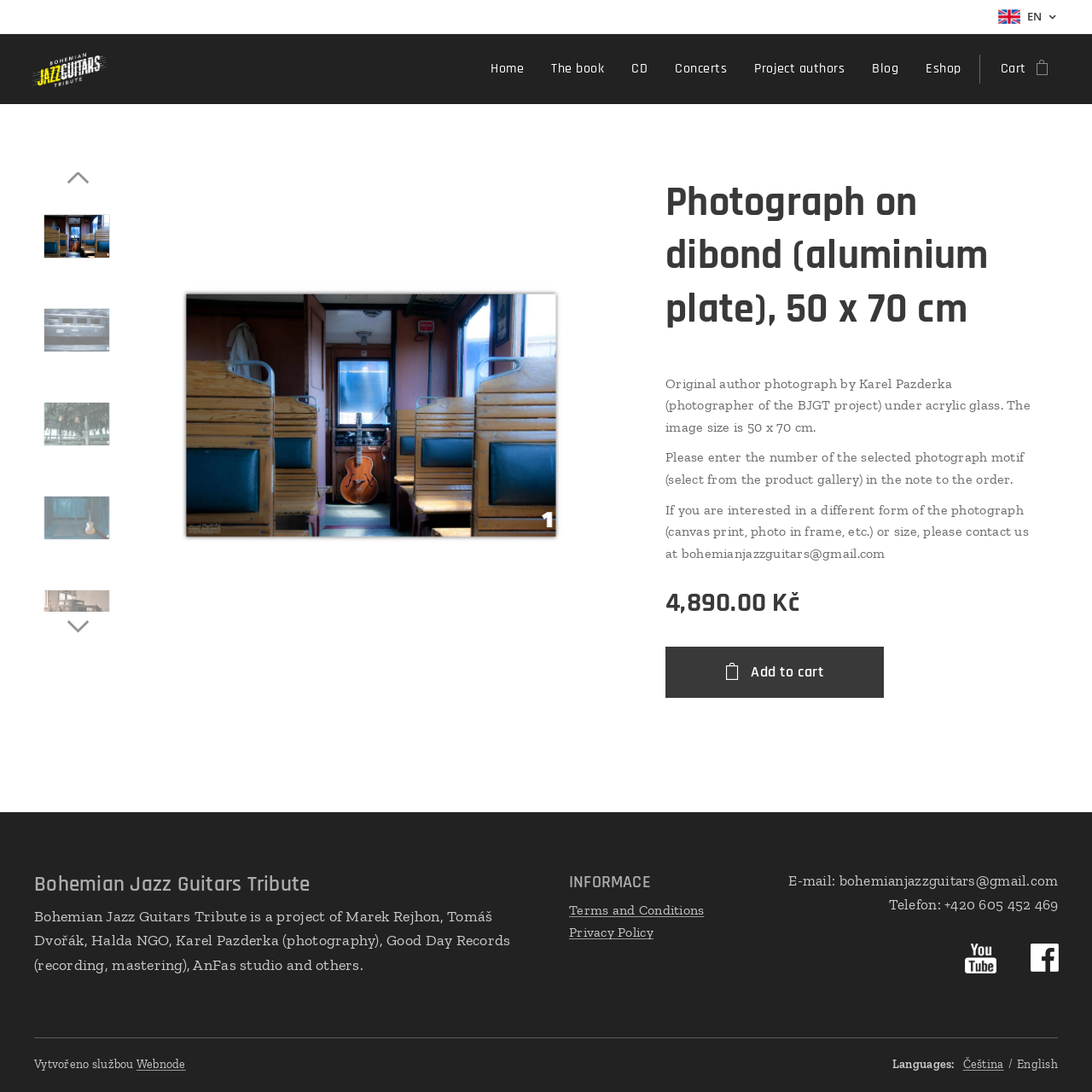What is the language of the current webpage?
Please answer the question with a single word or phrase, referencing the image.

English